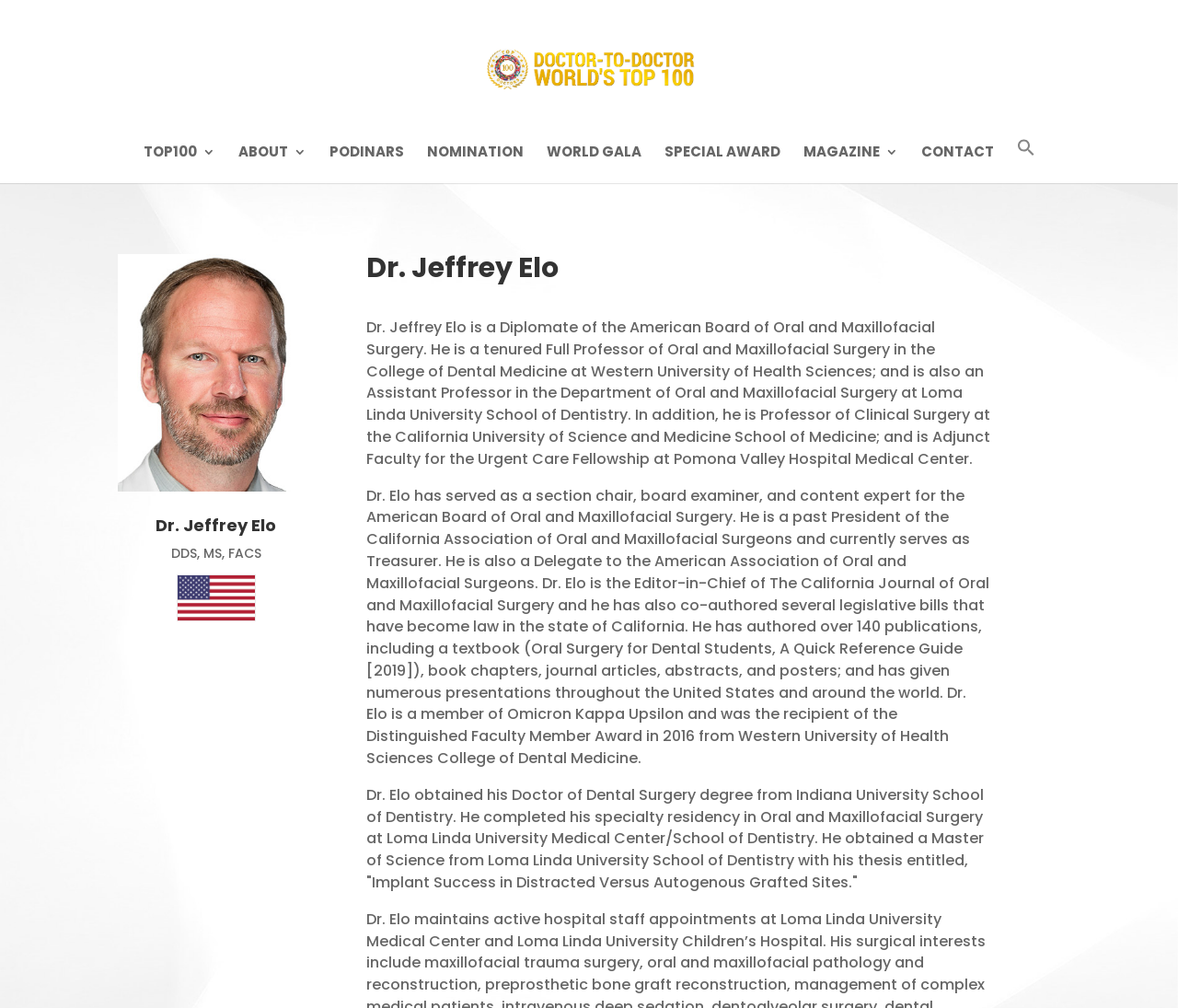Please identify the bounding box coordinates of the element I should click to complete this instruction: 'Read more about Dr. Elo's biography'. The coordinates should be given as four float numbers between 0 and 1, like this: [left, top, right, bottom].

[0.311, 0.314, 0.841, 0.465]